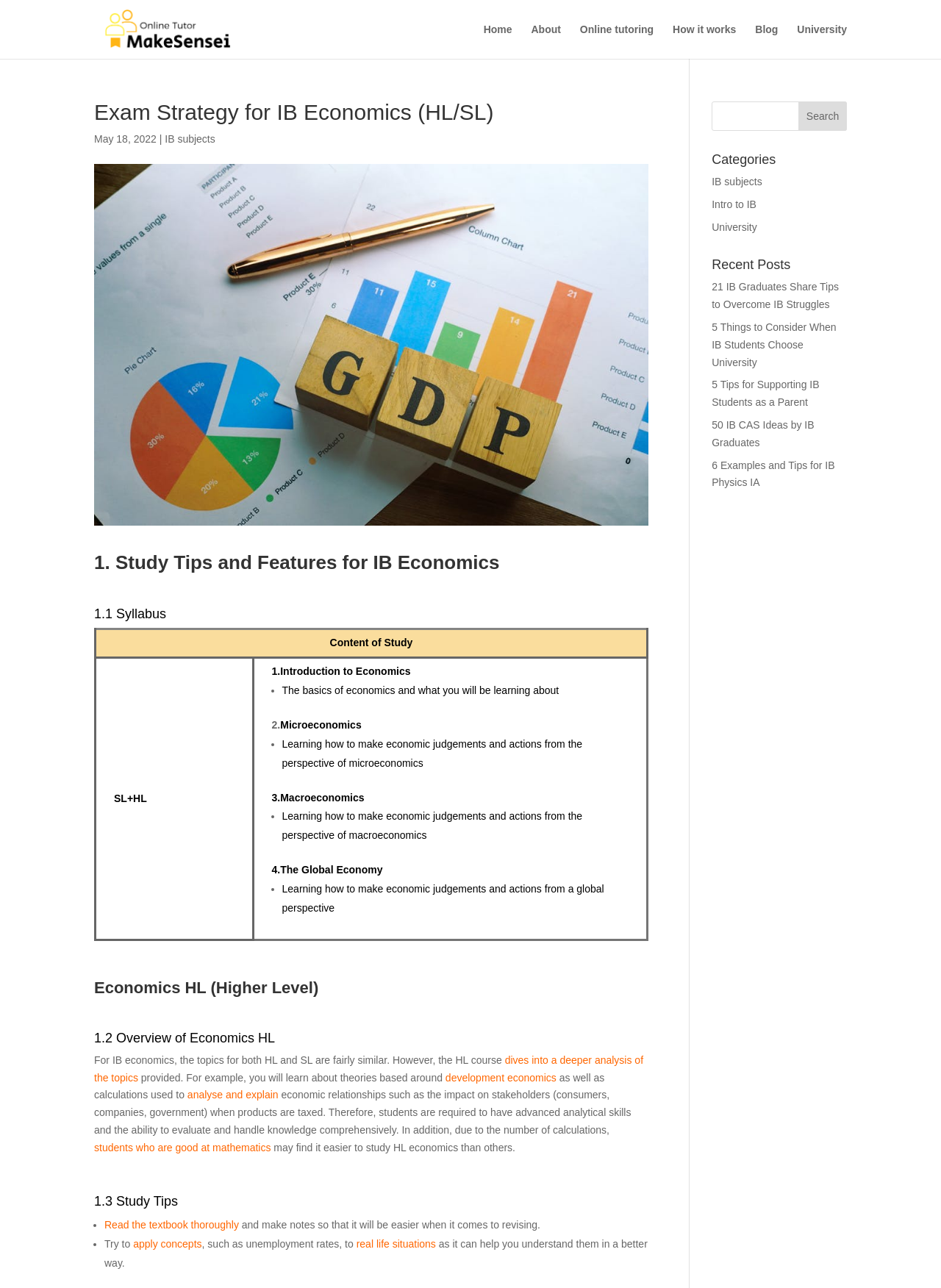What is the first study tip for IB Economics?
Give a comprehensive and detailed explanation for the question.

The first study tip for IB Economics is to 'Read the textbook thoroughly and make notes so that it will be easier when it comes to revising', as stated in the list under the heading '1.3 Study Tips'.